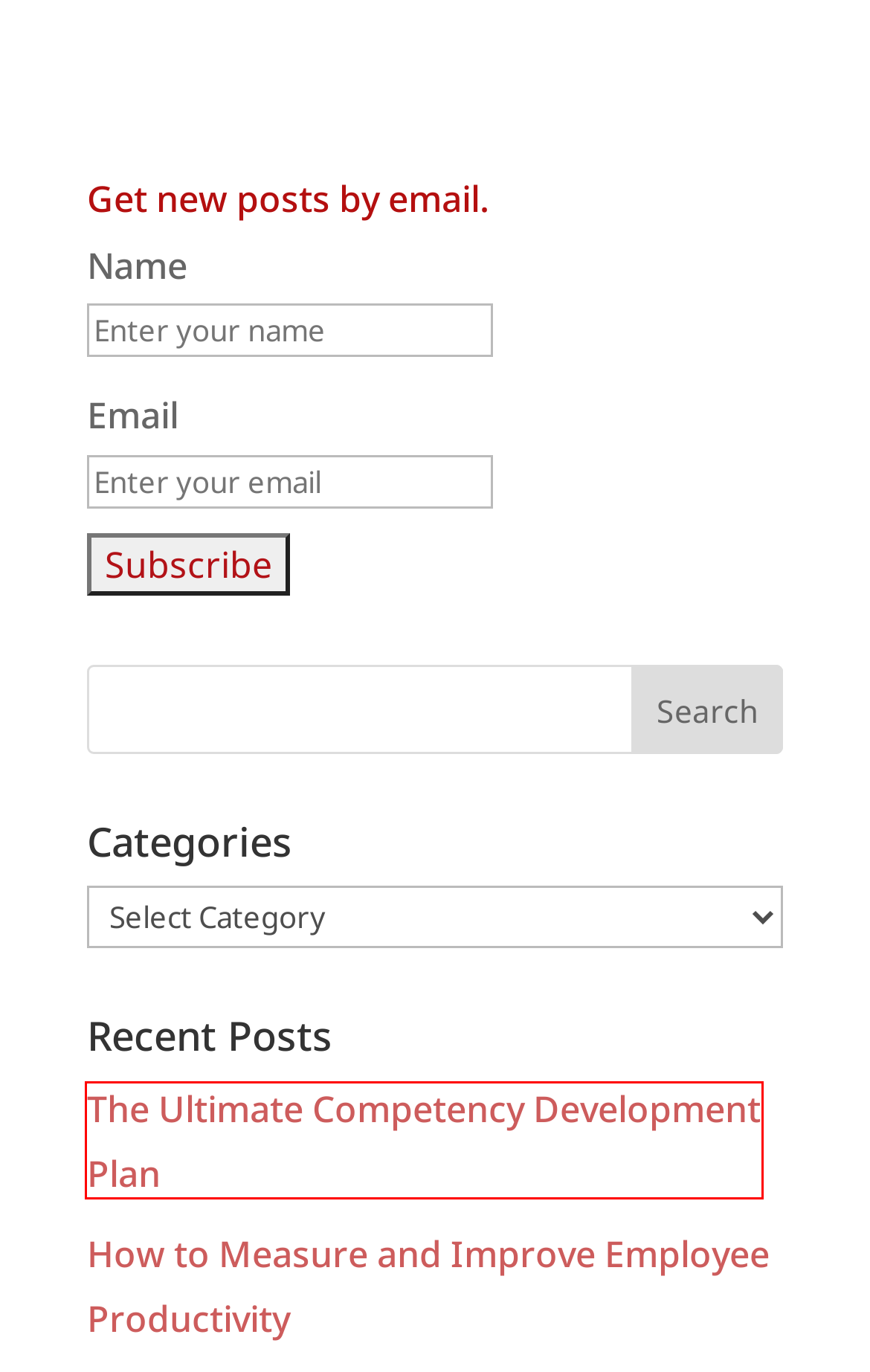Given a screenshot of a webpage with a red bounding box highlighting a UI element, choose the description that best corresponds to the new webpage after clicking the element within the red bounding box. Here are your options:
A. How to Develop Leadership Competencies in Your Millennials
B. How is AI used in the workplace? Is your workforce ready? - The Avilar Blog
C. The Ultimate Competency Development Plan - The Avilar Blog
D. Avilar Team, Author at The Avilar Blog
E. How to Unlock the Expertise Economy with Upskilling - The Avilar Blog
F. Yearly Archives - The Avilar Blog
G. Do You Know These Top 5 Skills of Good Managers? - The Avilar Blog
H. Contact Avilar | Avilar Competency Management | The Competency Company

C